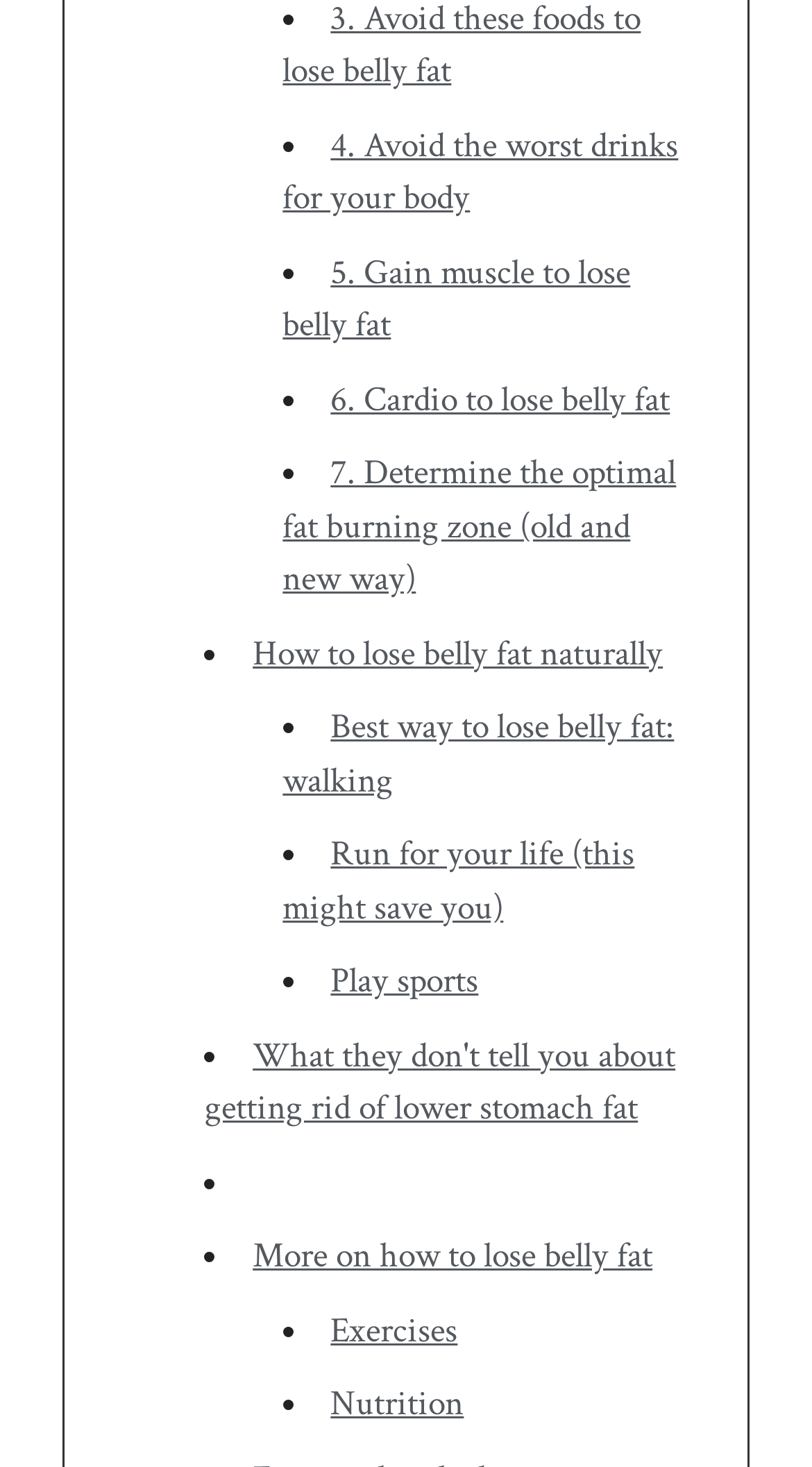Provide the bounding box coordinates of the area you need to click to execute the following instruction: "Check 'Run for your life (this might save you)'".

[0.348, 0.567, 0.781, 0.635]